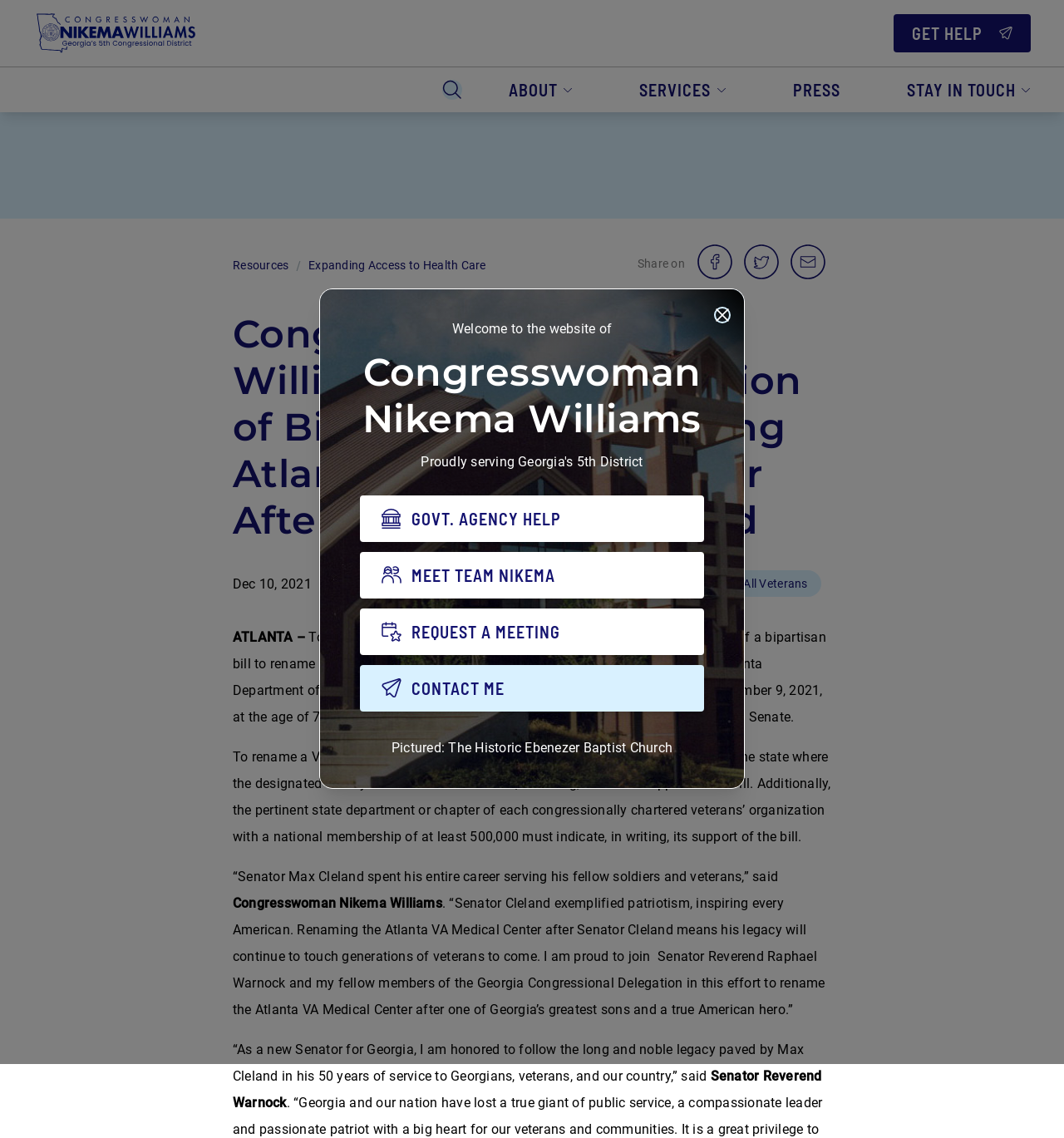How many buttons are there in the top navigation bar?
Your answer should be a single word or phrase derived from the screenshot.

5